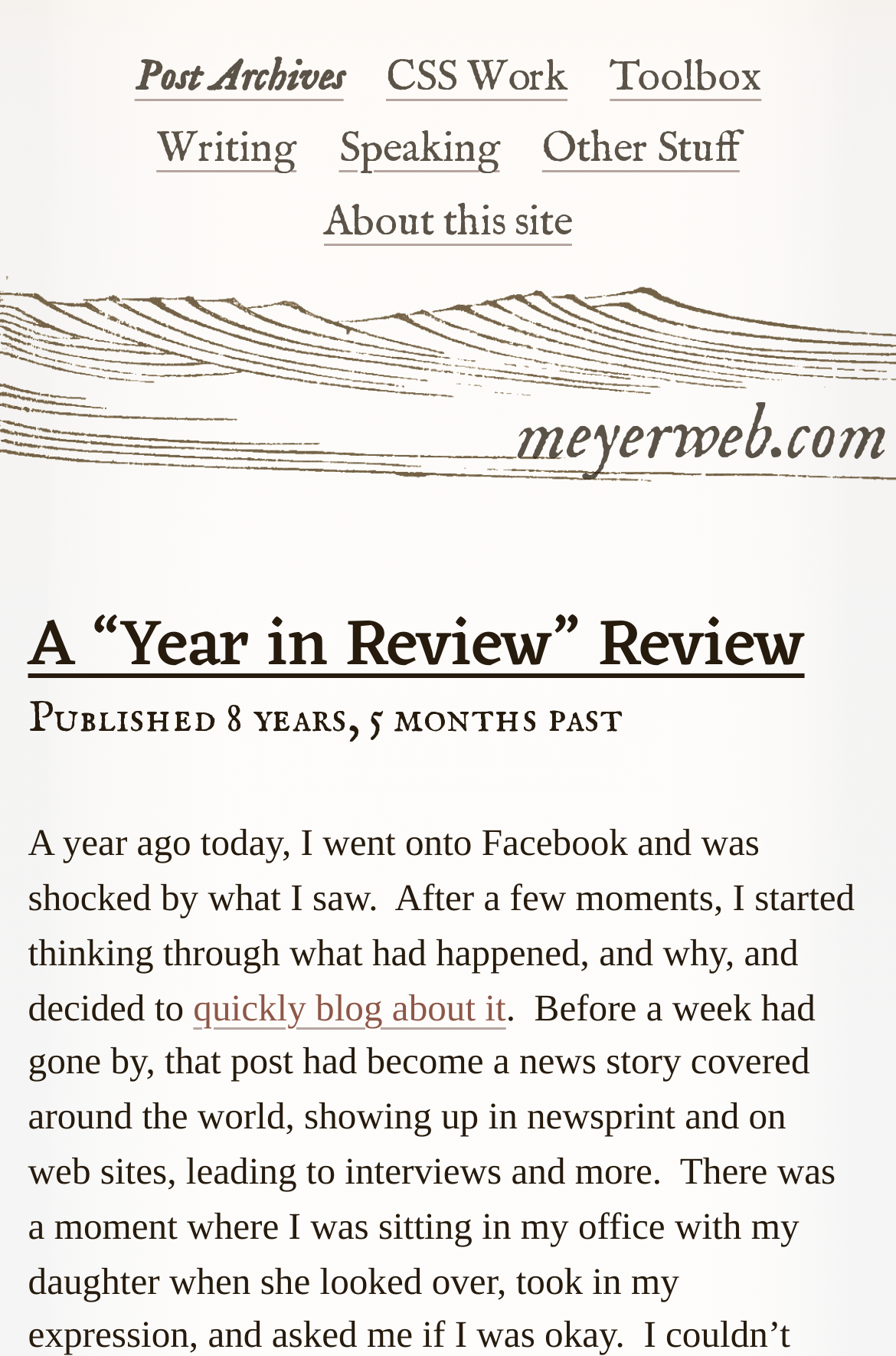From the webpage screenshot, predict the bounding box coordinates (top-left x, top-left y, bottom-right x, bottom-right y) for the UI element described here: A “Year in Review” Review

[0.031, 0.434, 0.898, 0.521]